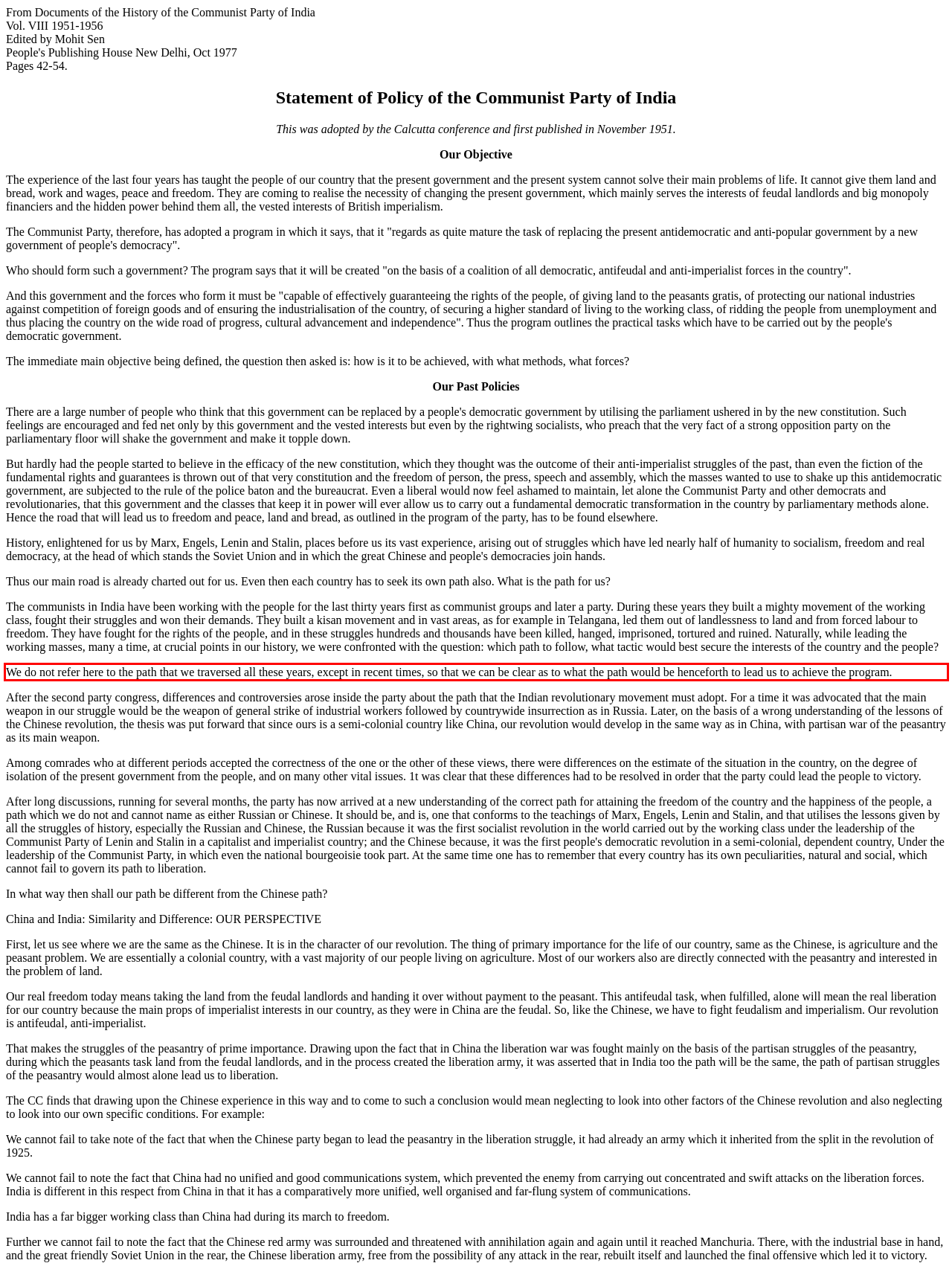Within the provided webpage screenshot, find the red rectangle bounding box and perform OCR to obtain the text content.

We do not refer here to the path that we traversed all these years, except in recent times, so that we can be clear as to what the path would be henceforth to lead us to achieve the program.